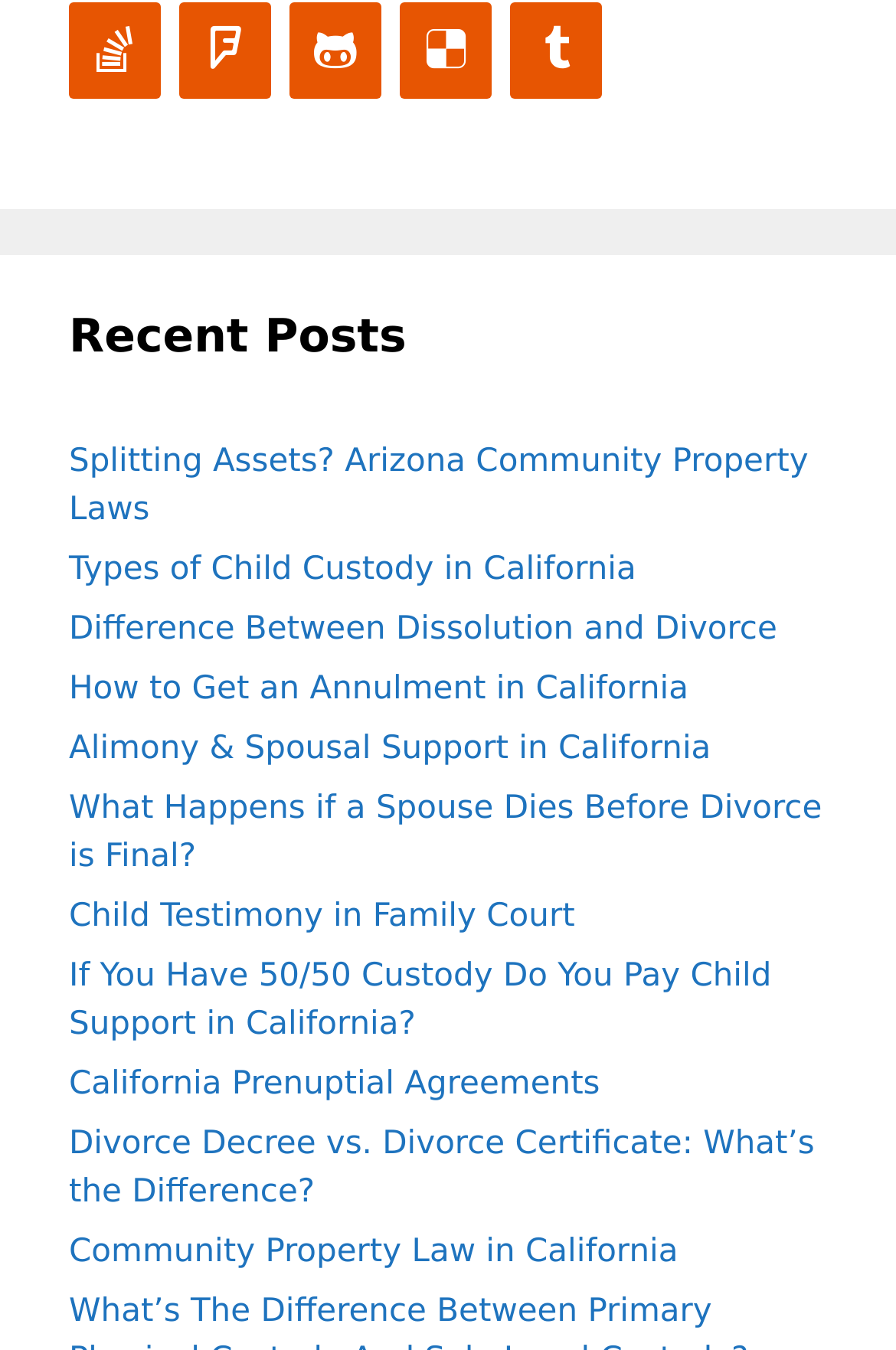What is the longest title of a recent post?
Please use the image to deliver a detailed and complete answer.

I compared the lengths of the titles of the recent posts and found that 'What Happens if a Spouse Dies Before Divorce is Final?' is the longest title among them.